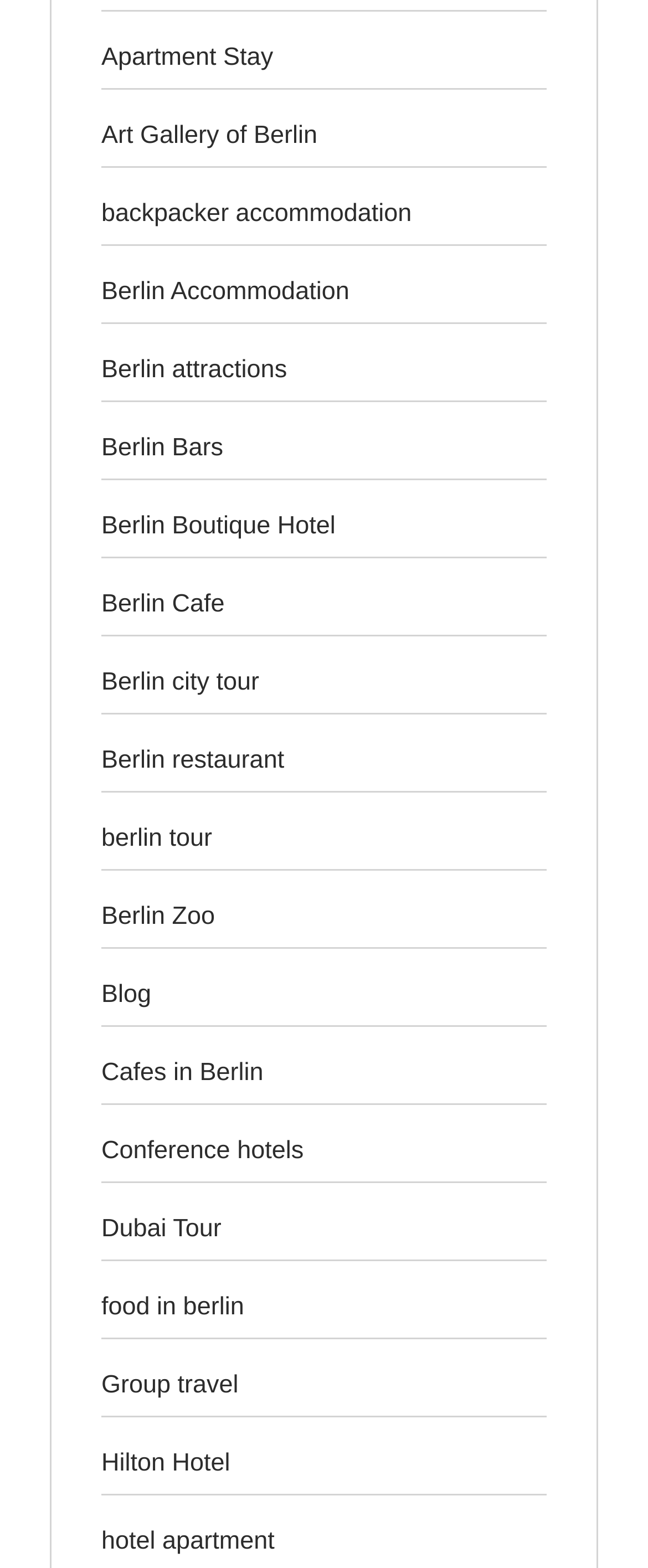Find the bounding box coordinates of the element's region that should be clicked in order to follow the given instruction: "Read the Blog". The coordinates should consist of four float numbers between 0 and 1, i.e., [left, top, right, bottom].

[0.156, 0.626, 0.233, 0.644]